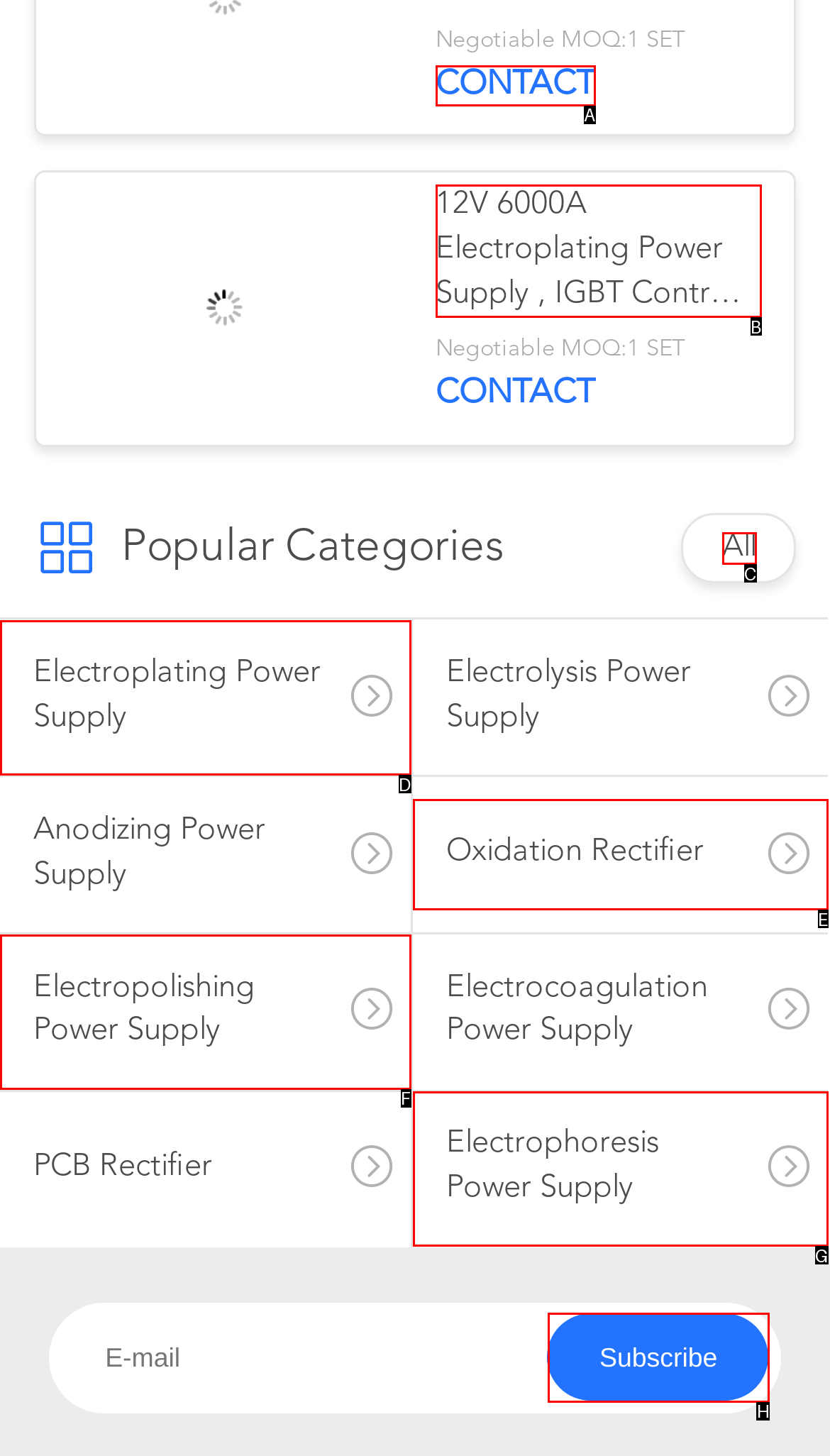Determine the letter of the UI element that you need to click to perform the task: Subscribe to the newsletter.
Provide your answer with the appropriate option's letter.

H